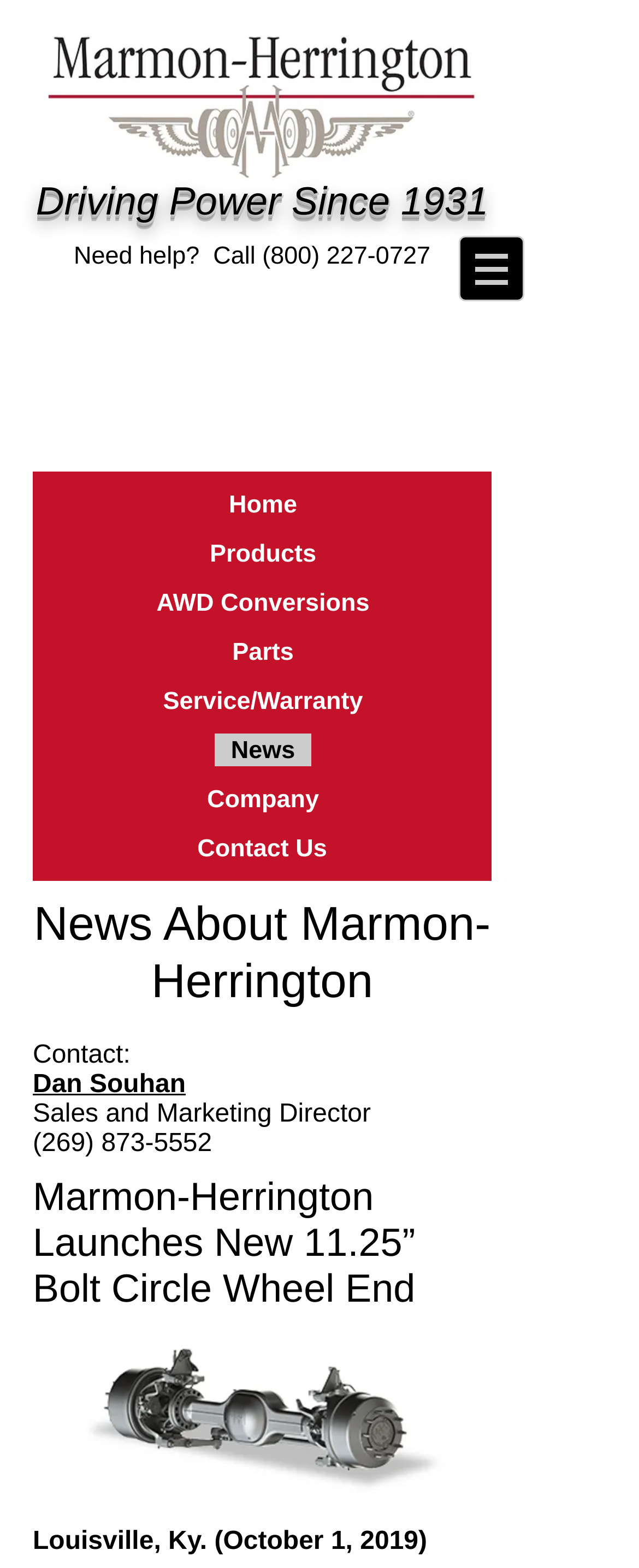Provide a thorough description of the webpage you see.

The webpage is about Marmon-Herrington, a company that has been driving power since 1931. At the top left, there is a "Return to Home" link. Next to it, there is a heading that displays the company's slogan. On the top right, there is a "Need help?" section with a phone number to call. 

Below the top section, there is a navigation menu labeled "Site" with a dropdown button. The button has an icon, indicating that it has a popup menu. 

On the left side, there is an iframe containing a site search feature with links to various sections of the website, including Home, Products, AWD Conversions, Parts, Service/Warranty, News, Company, and Contact Us.

On the right side, there is an iframe with embedded content, which is not clearly defined. 

Below the navigation menu, there is a news section with a heading "News About Marmon-Herrington". This section contains a news article with a title "Marmon-Herrington Launches New 11.25” Bolt Circle Wheel End" and an image of an axle. The article also includes the contact information of the Sales and Marketing Director, Dan Souhan.